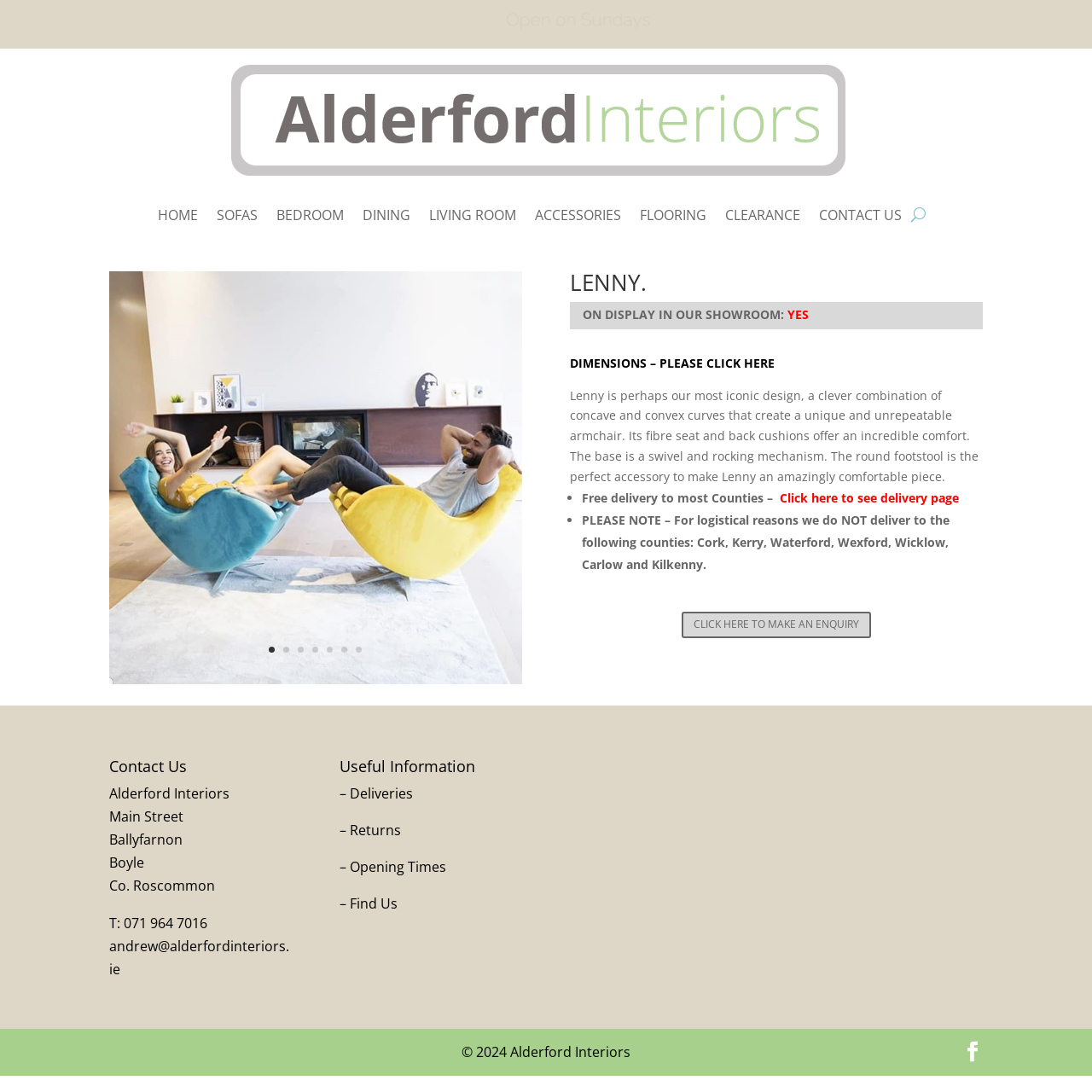Determine the bounding box coordinates of the element's region needed to click to follow the instruction: "Make an enquiry". Provide these coordinates as four float numbers between 0 and 1, formatted as [left, top, right, bottom].

[0.624, 0.56, 0.798, 0.585]